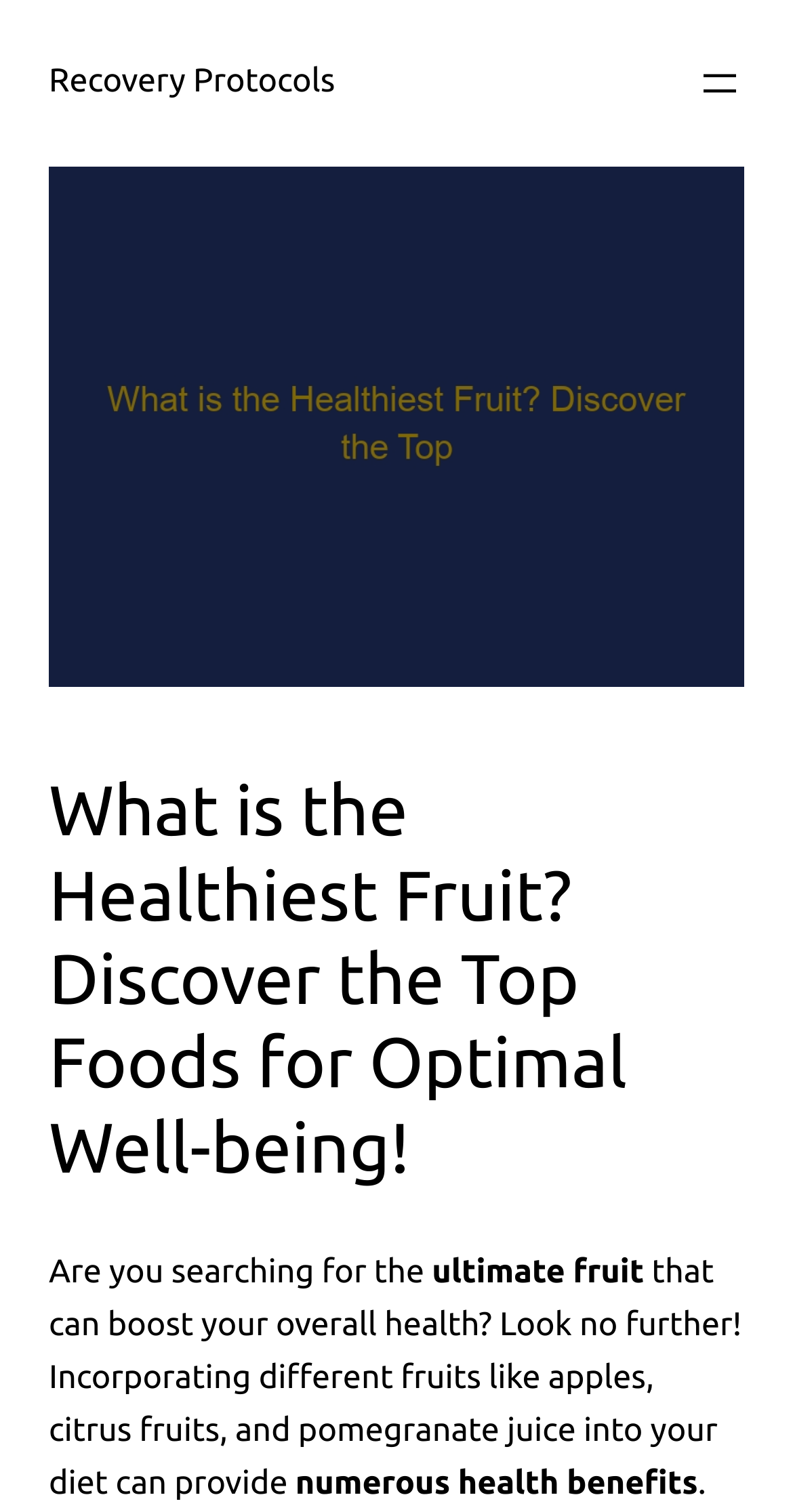Respond to the question below with a single word or phrase:
What is the position of the 'Open menu' button?

top right